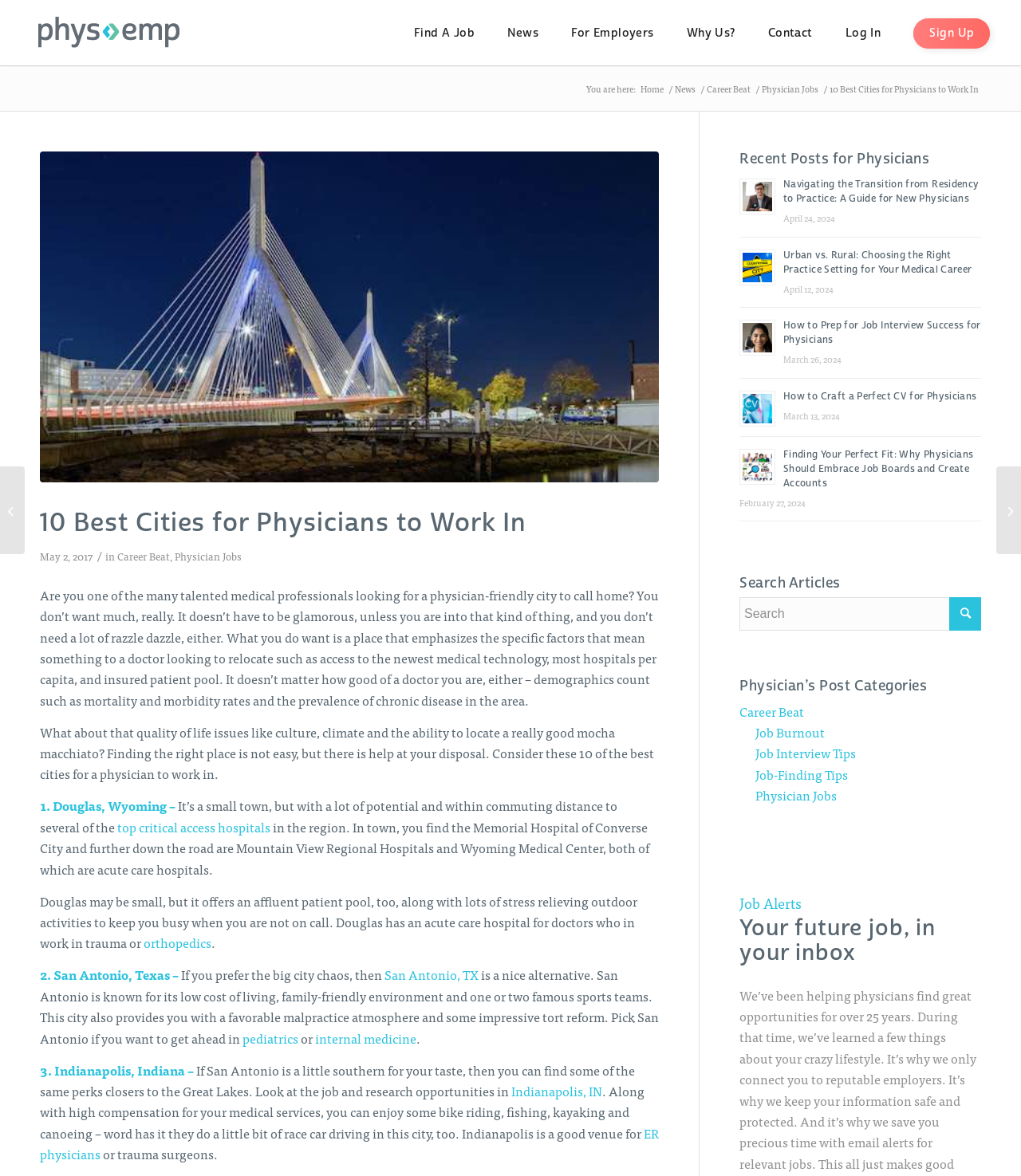Determine the bounding box coordinates of the region that needs to be clicked to achieve the task: "Click on the 'PhysEmp Blog' link".

[0.02, 0.0, 0.192, 0.056]